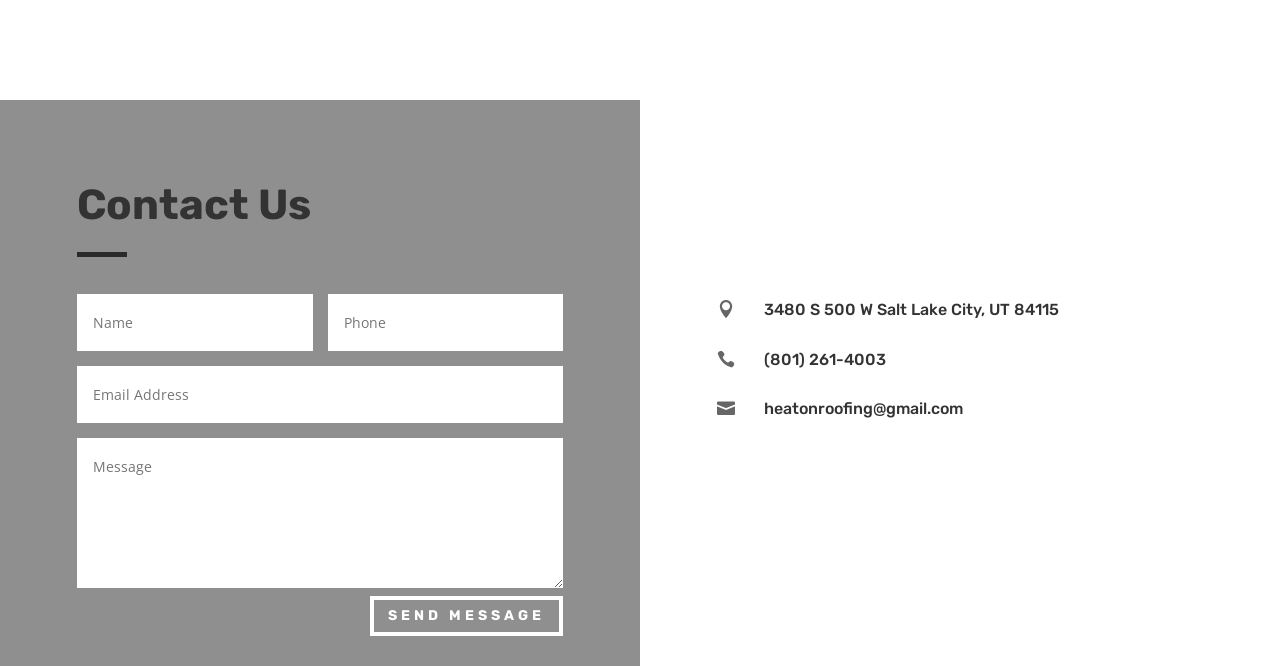Identify the bounding box coordinates of the specific part of the webpage to click to complete this instruction: "Enter your name".

[0.06, 0.441, 0.244, 0.527]